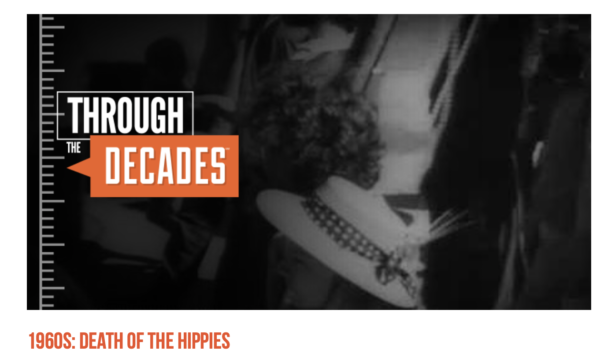Kindly respond to the following question with a single word or a brief phrase: 
What decade is being focused on?

1960s